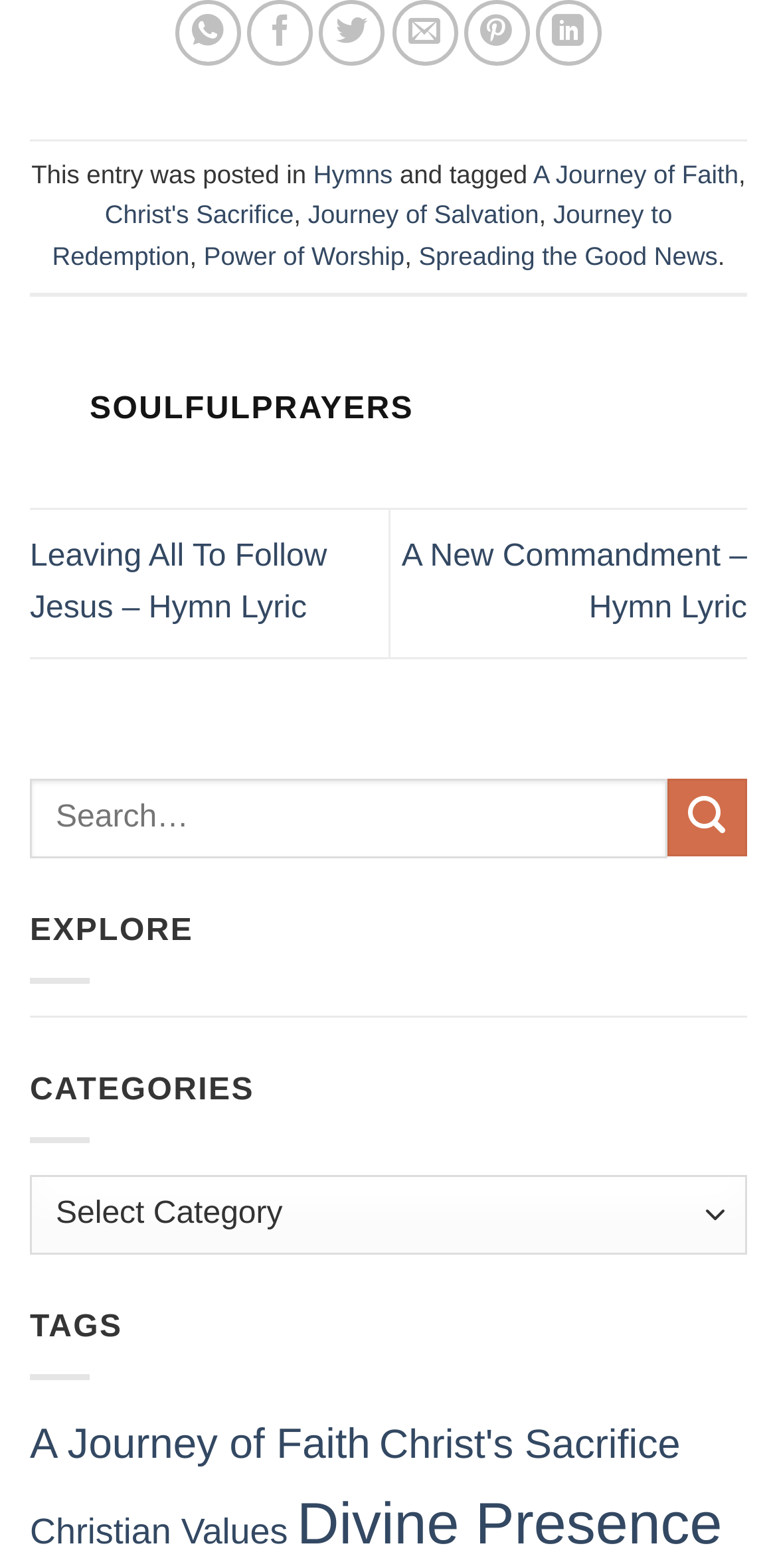What can be found in the footer section?
Using the information from the image, answer the question thoroughly.

The footer section of the webpage contains links to categories and tags, such as 'Hymns', 'A Journey of Faith', and others, which can be used to navigate to related content.